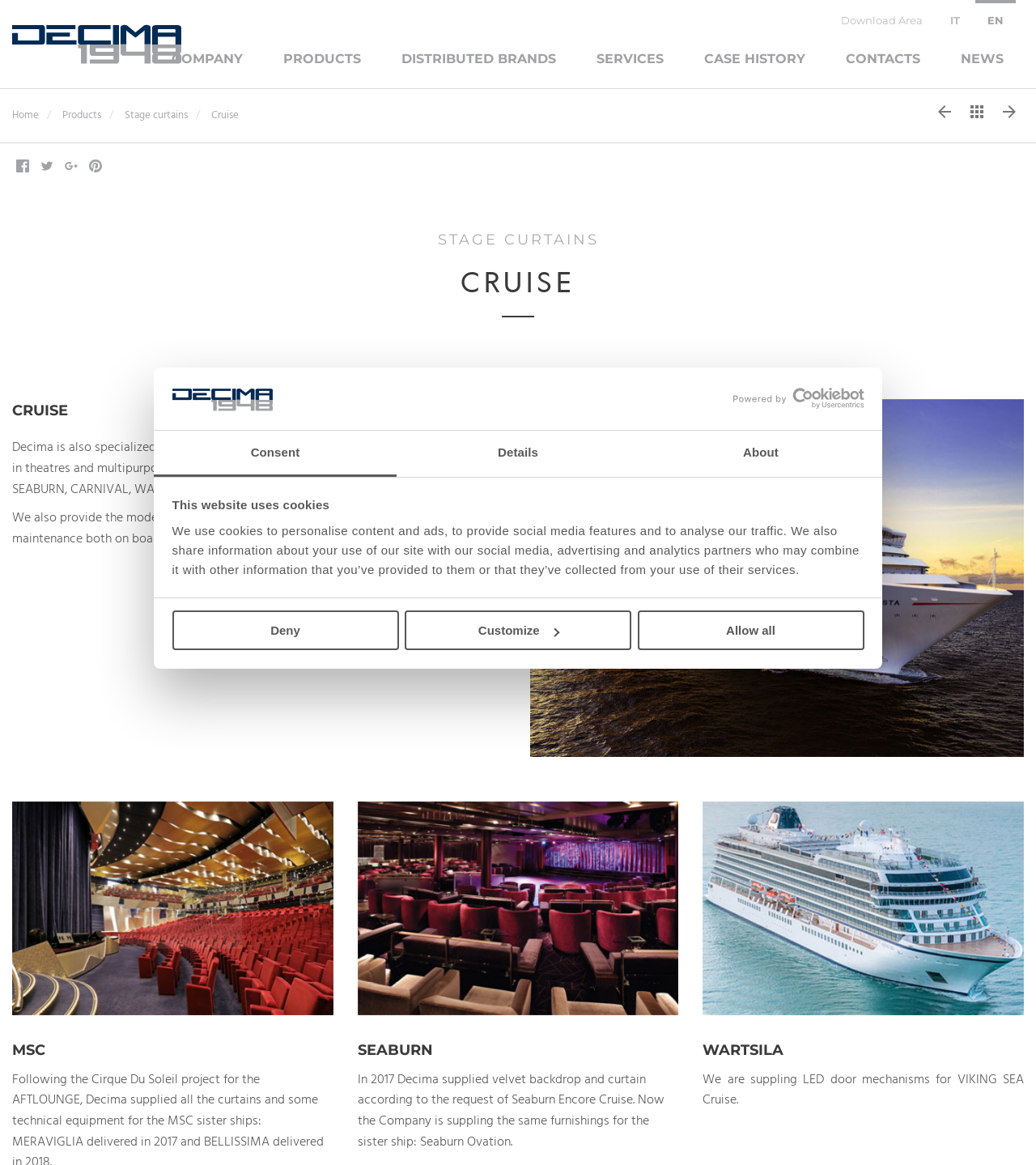Generate a thorough explanation of the webpage's elements.

The webpage is about Decima 1948, a company that provides technological solutions for theater and performance spaces, auditoriums, multipurpose rooms, and museums. The page has a prominent logo at the top left corner, with a navigation menu below it, featuring links to COMPANY, PRODUCTS, DISTRIBUTED BRANDS, SERVICES, CASE HISTORY, CONTACTS, and NEWS.

Below the navigation menu, there is a section about cookies, with a dialog box that informs users about the website's cookie policy. The dialog box has three buttons: Deny, Customize, and Allow all.

The main content of the page is divided into two sections. The left section has a heading "STAGE CURTAINS" and features a brief description of the company's specialization in supplying and installing curtains and stage machineries in theaters and multipurpose rooms. The right section has a heading "CRUISE" and features a description of the company's work with major shipping companies, including MSC, SEABURN, CARNIVAL, and WARTSILA.

The page also has a section with images and descriptions of the company's projects, including a velvet backdrop and curtain for Seaburn Encore Cruise and LED door mechanisms for VIKING SEA Cruise. There are also social media links at the bottom of the page, including Facebook, Twitter, Google+, and Pinterest.

Additionally, the page has a language selection menu at the top right corner, with options for IT and EN. There is also a navigation menu at the bottom of the page, with links to previous and next pages, as well as a link to return to the list.